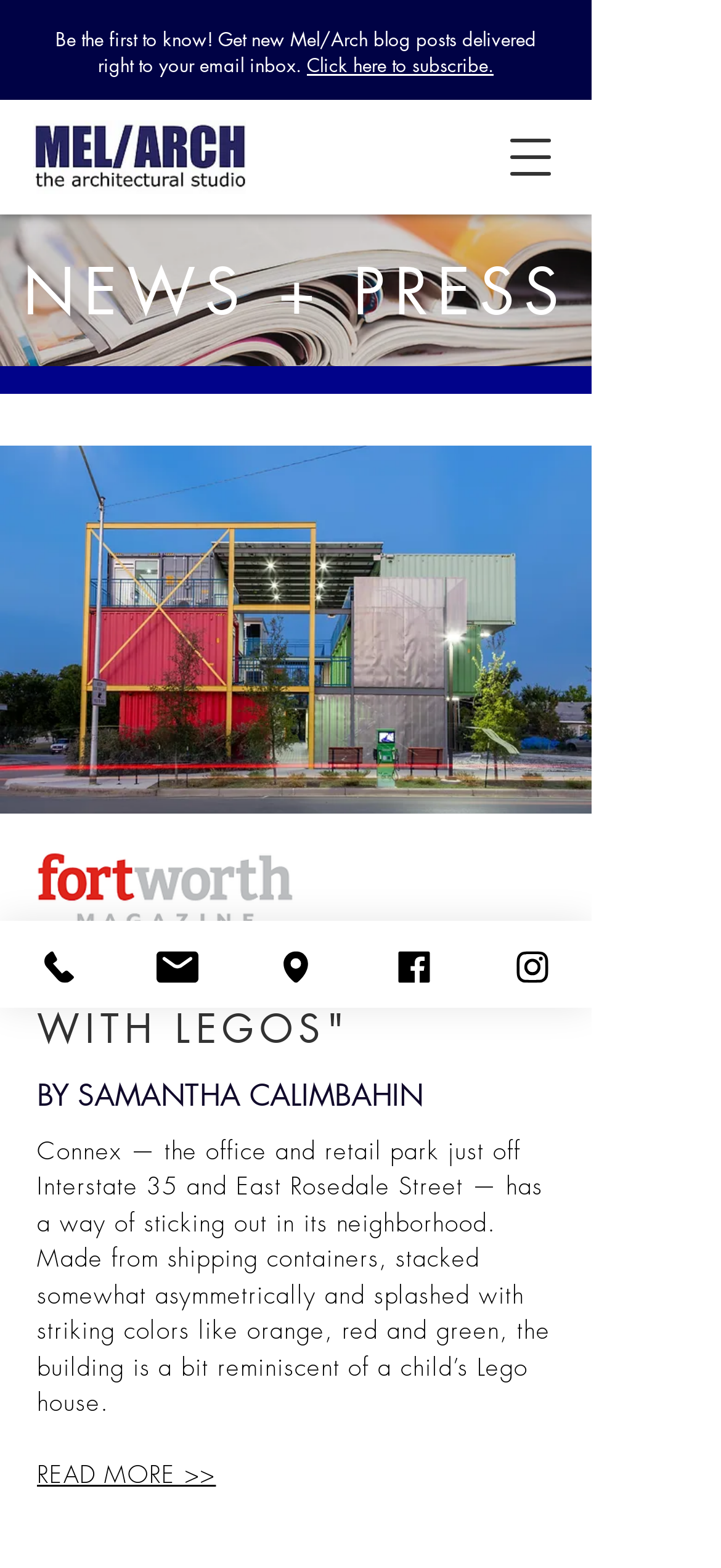What type of images are used to represent social media links?
Using the visual information from the image, give a one-word or short-phrase answer.

Icons